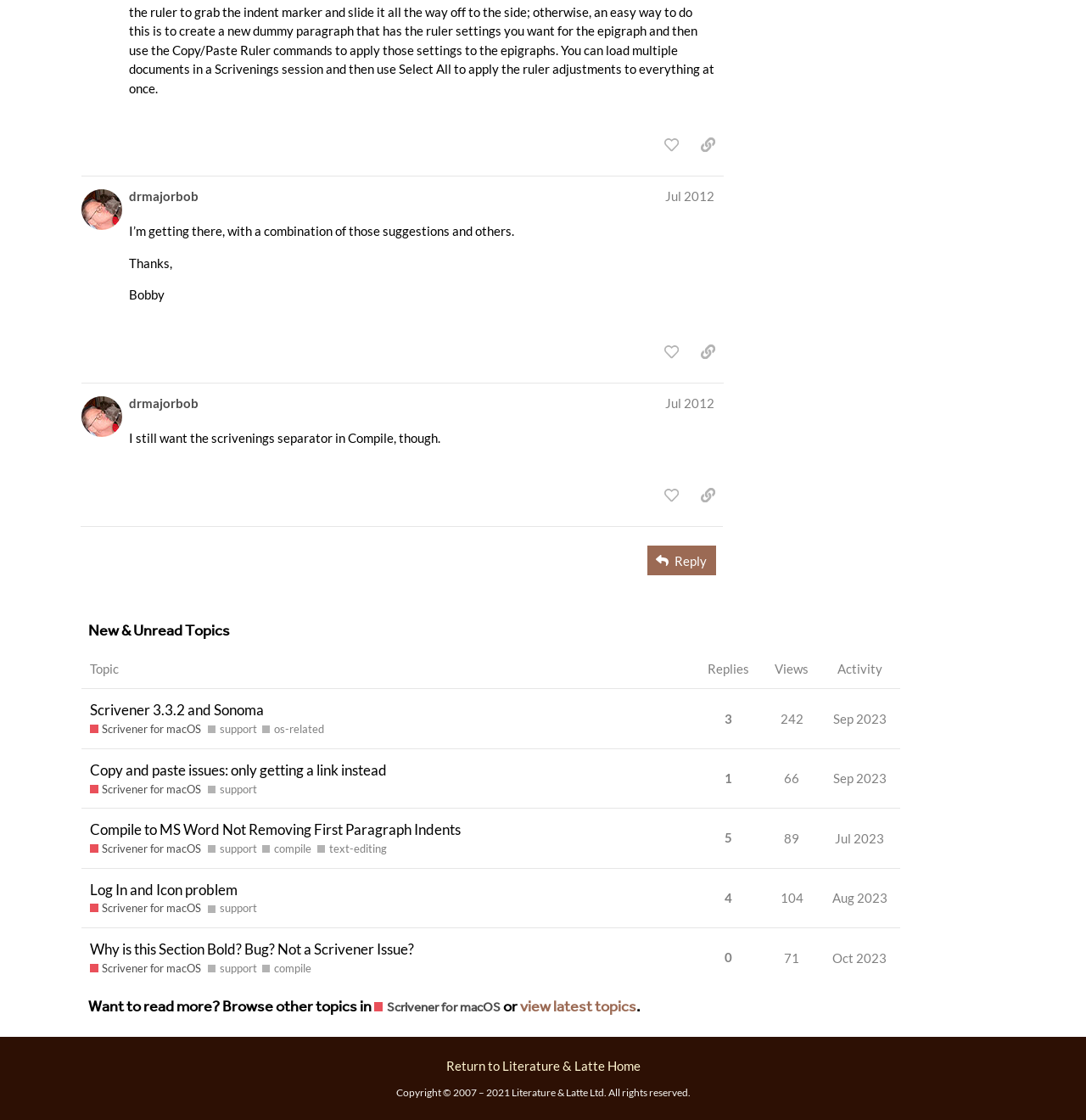Point out the bounding box coordinates of the section to click in order to follow this instruction: "like this post".

[0.604, 0.117, 0.633, 0.142]